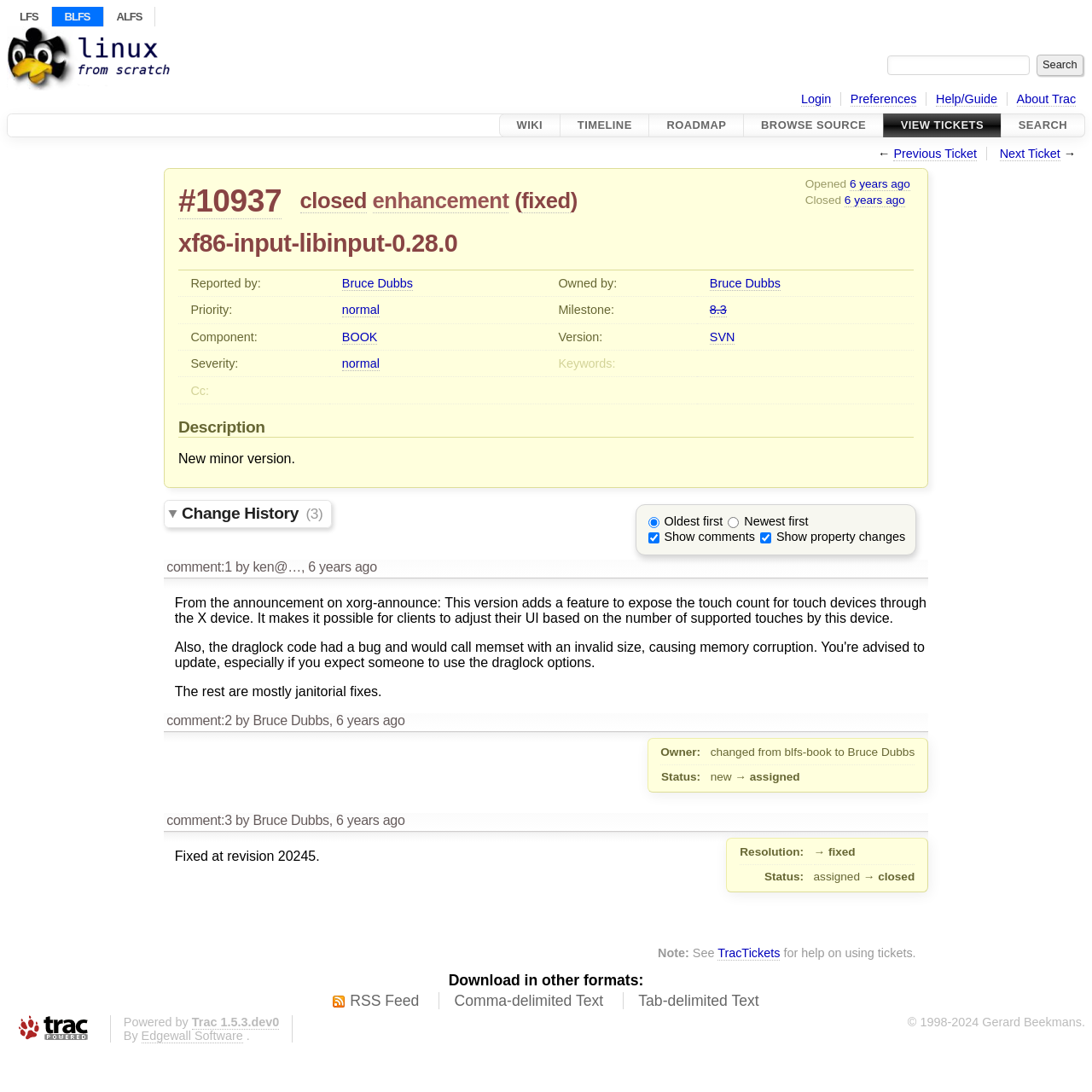For the element described, predict the bounding box coordinates as (top-left x, top-left y, bottom-right x, bottom-right y). All values should be between 0 and 1. Element description: parent_node: Powered by Trac 1.5.3.dev0

[0.006, 0.93, 0.09, 0.956]